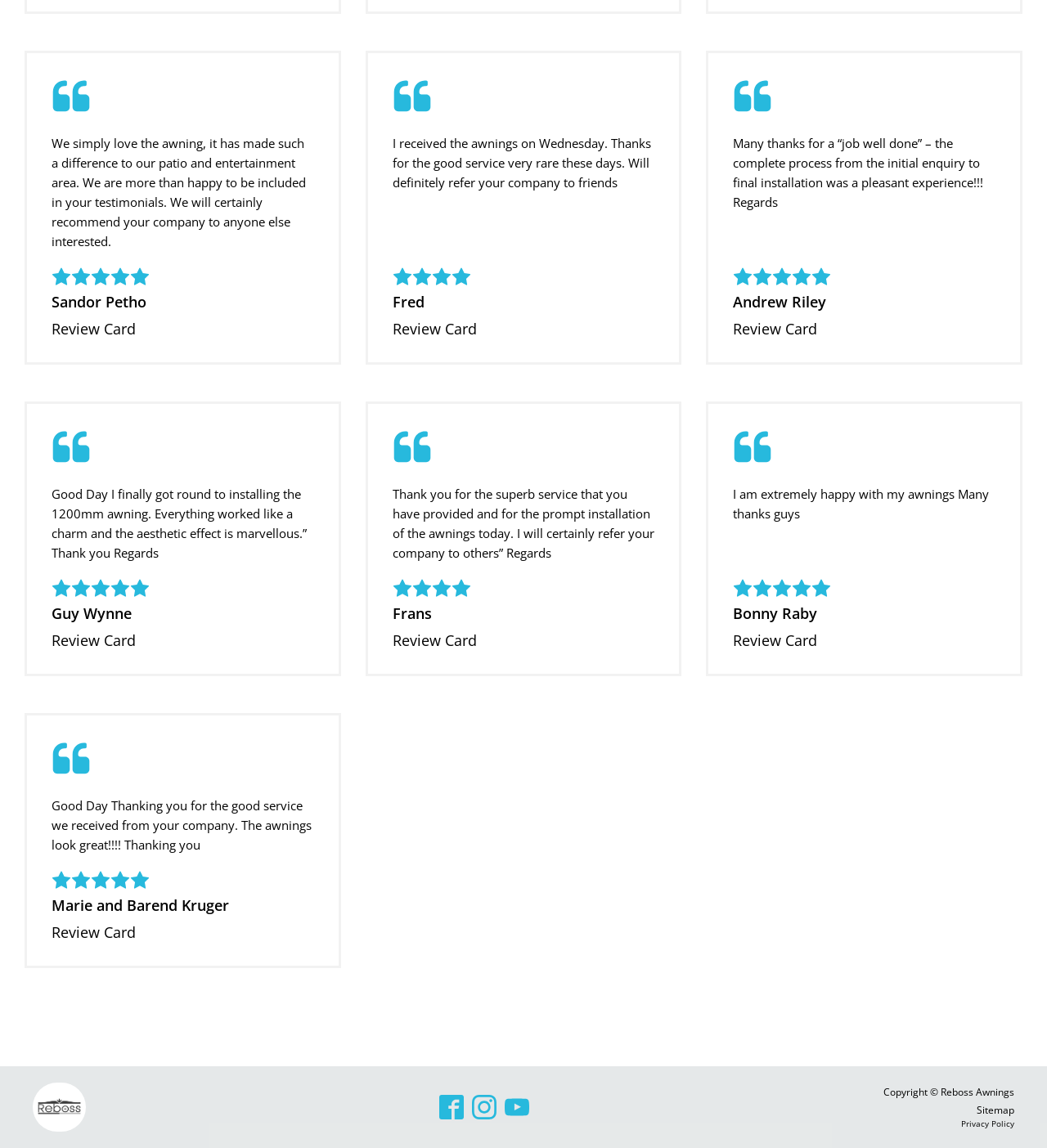Answer the question in a single word or phrase:
How many reviews are on the left side of the webpage?

2